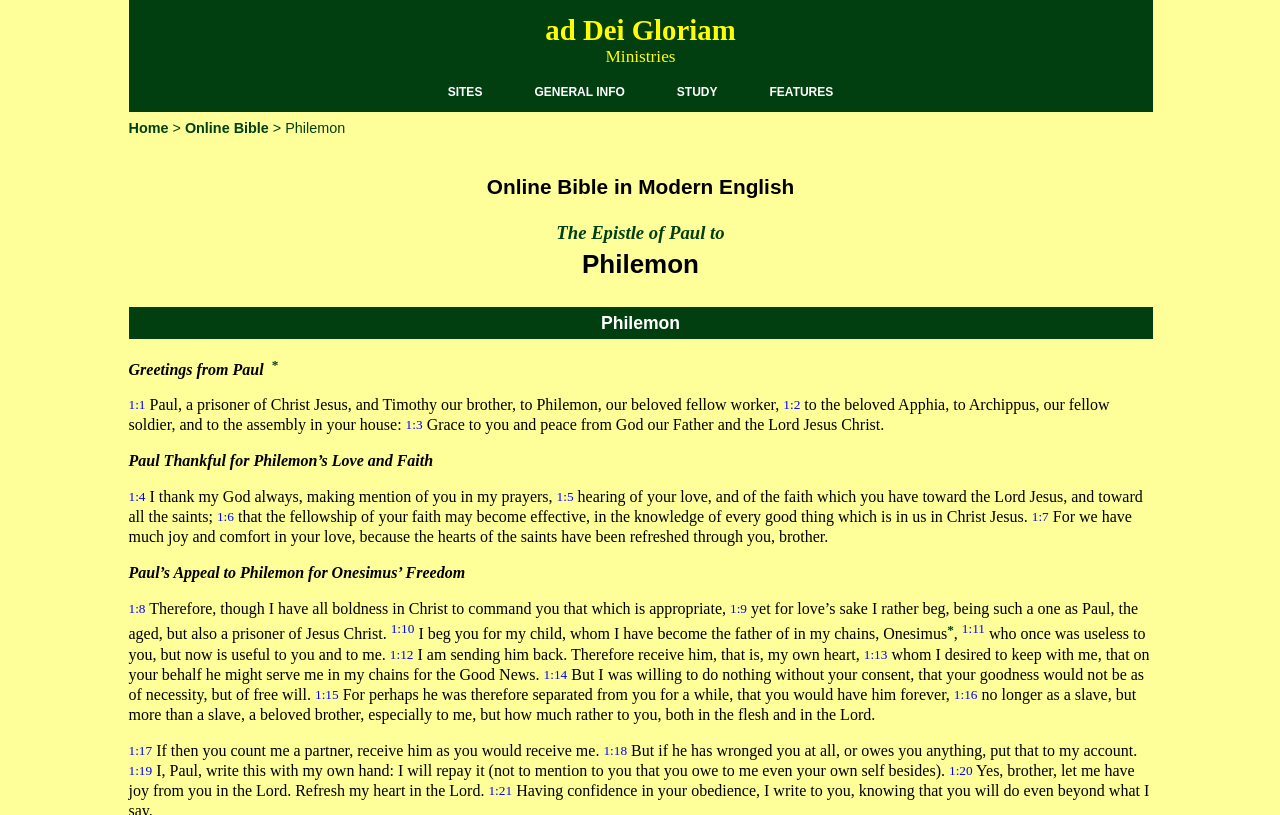Based on the description "Home", find the bounding box of the specified UI element.

[0.1, 0.147, 0.132, 0.167]